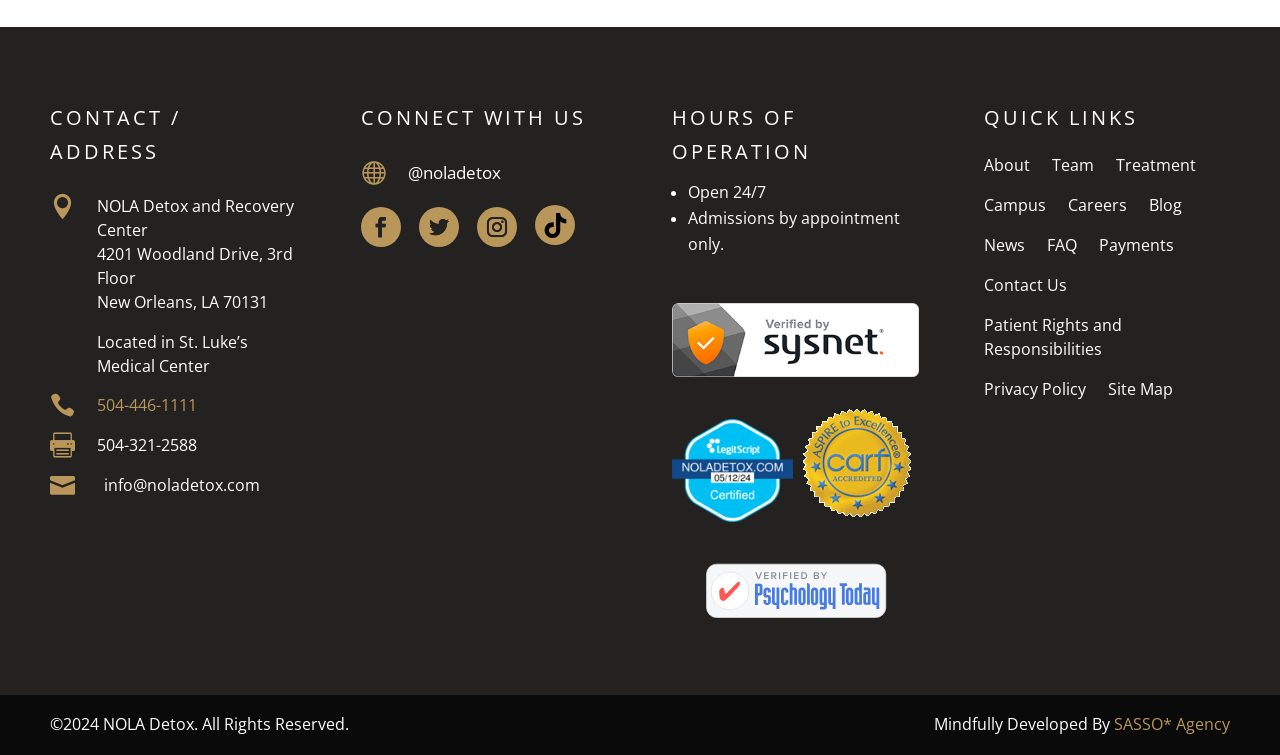Please locate the clickable area by providing the bounding box coordinates to follow this instruction: "Follow on Facebook".

[0.282, 0.275, 0.313, 0.328]